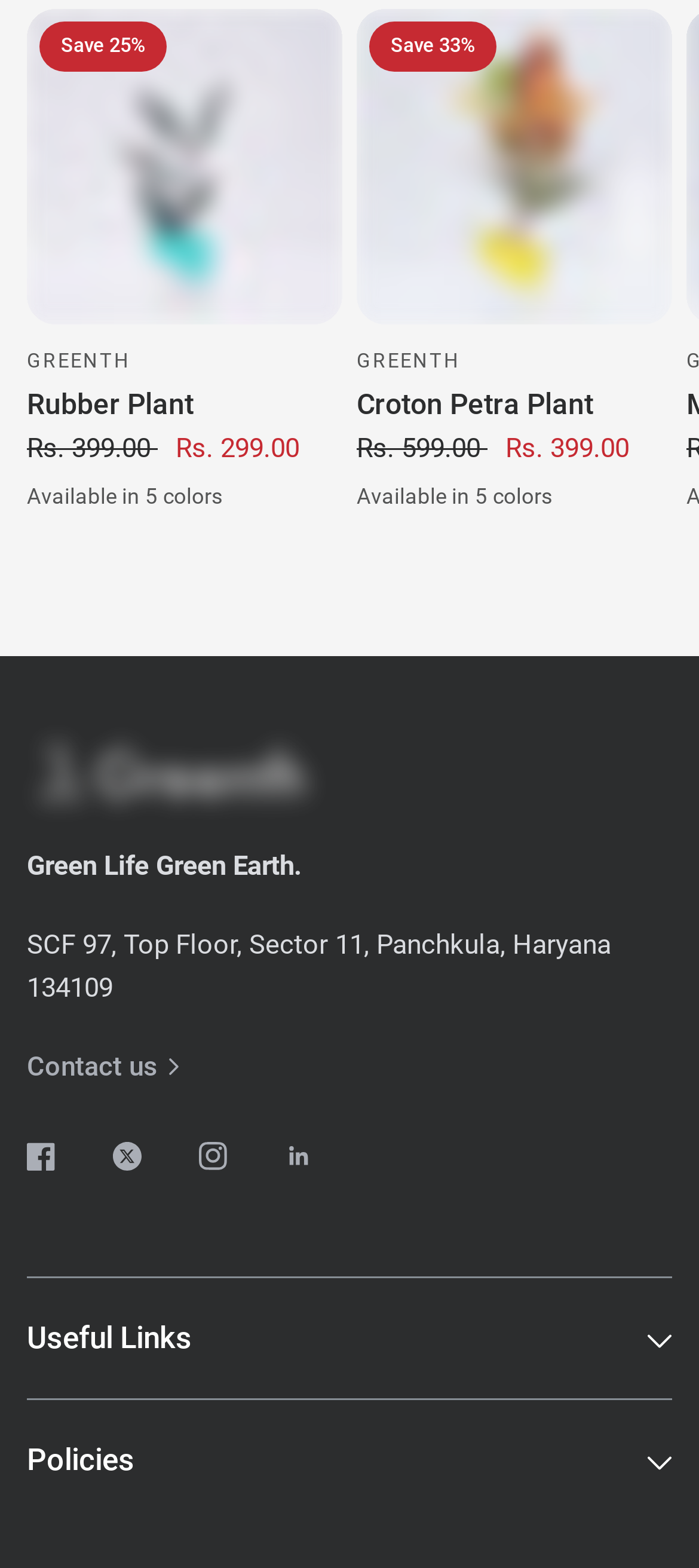Locate the bounding box coordinates of the segment that needs to be clicked to meet this instruction: "View the 'Croton Petra Plant' details".

[0.51, 0.006, 0.962, 0.207]